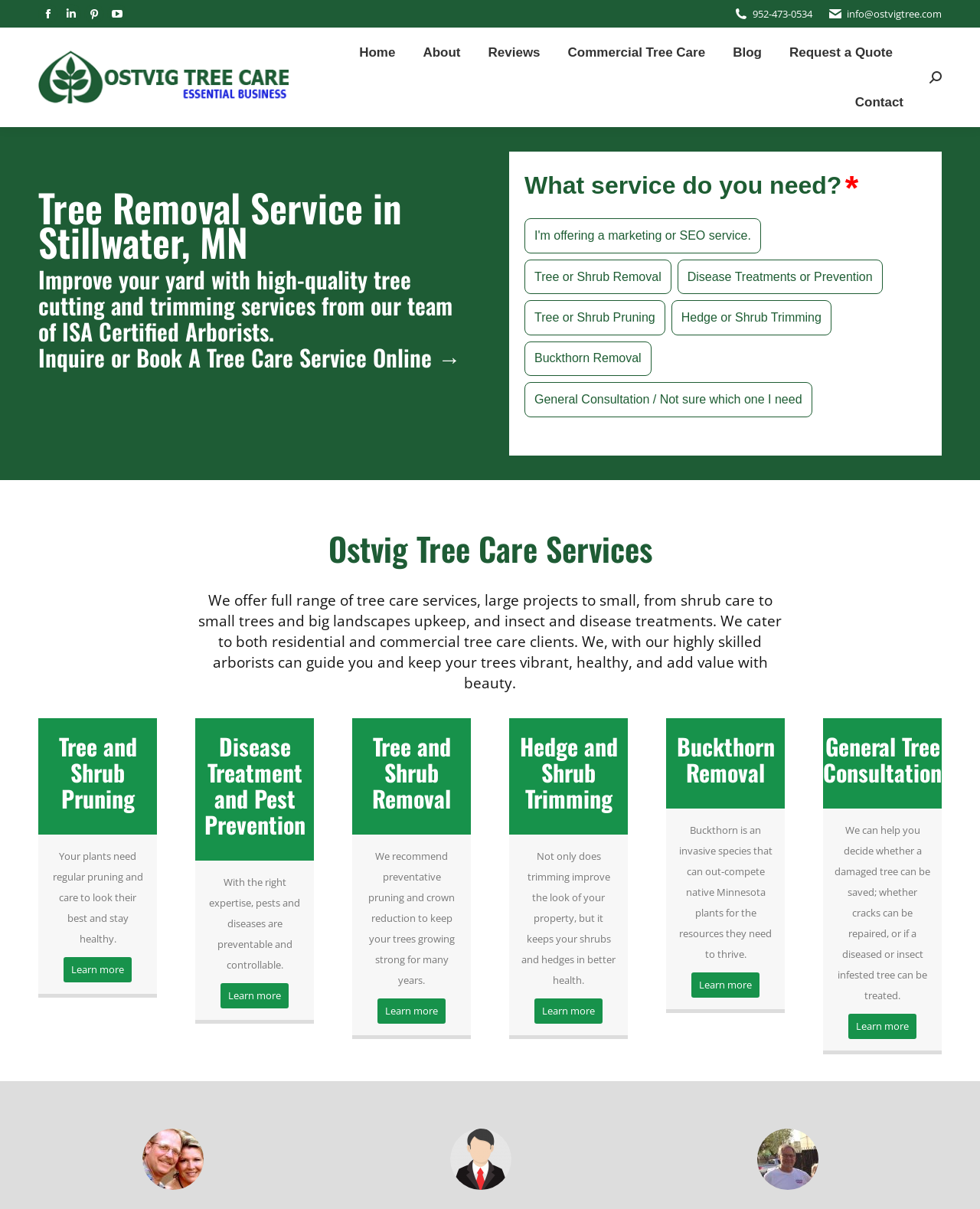How many types of tree care services are listed?
Please provide a detailed and thorough answer to the question.

I counted the number of types of tree care services listed by looking at the headings and paragraphs on the webpage. I found seven types of services: Tree and Shrub Pruning, Disease Treatment and Pest Prevention, Tree and Shrub Removal, Hedge and Shrub Trimming, Buckthorn Removal, General Tree Consultation, and Commercial Tree Care.